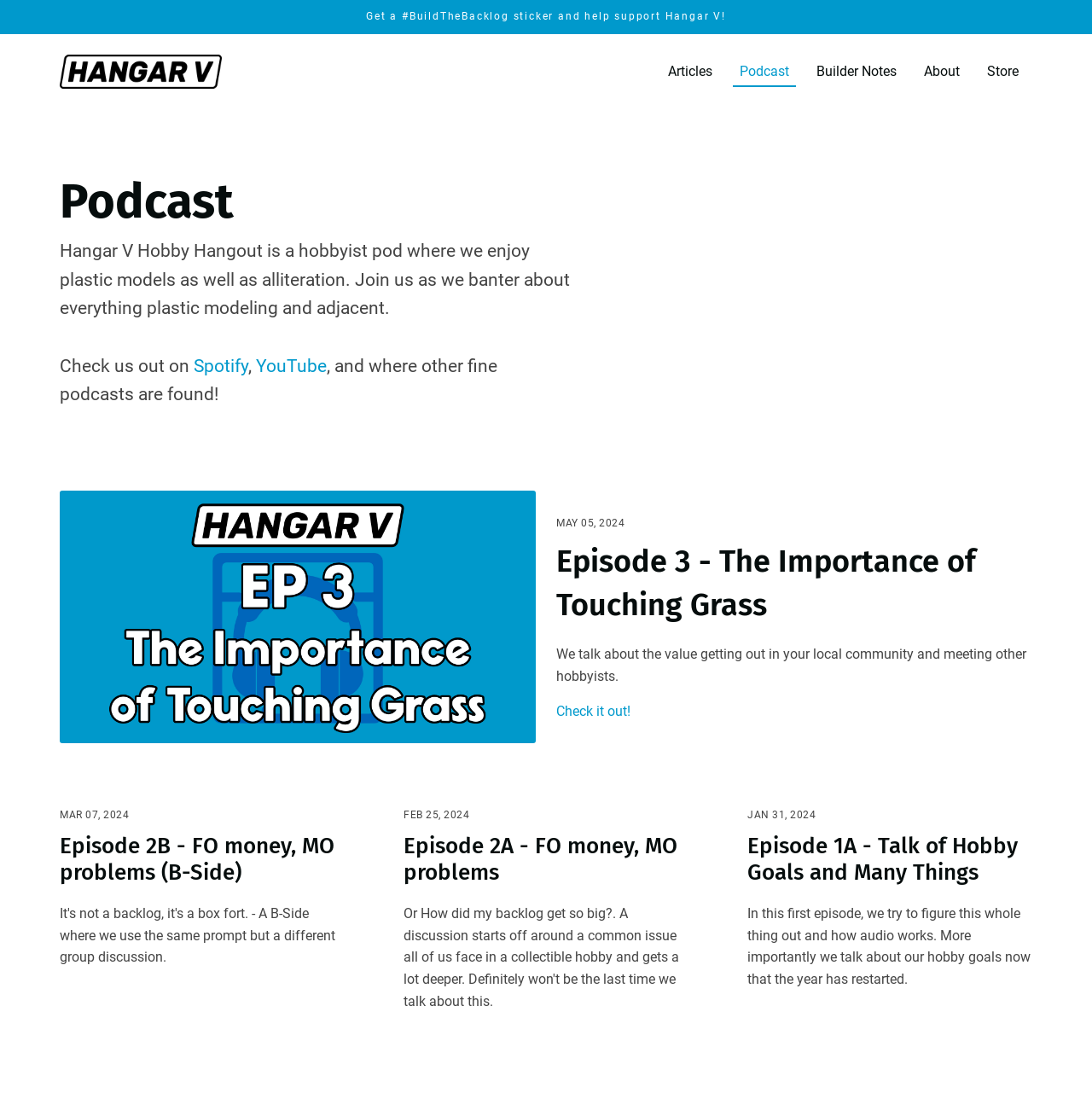Could you specify the bounding box coordinates for the clickable section to complete the following instruction: "Check out the Store"?

[0.891, 0.047, 0.945, 0.084]